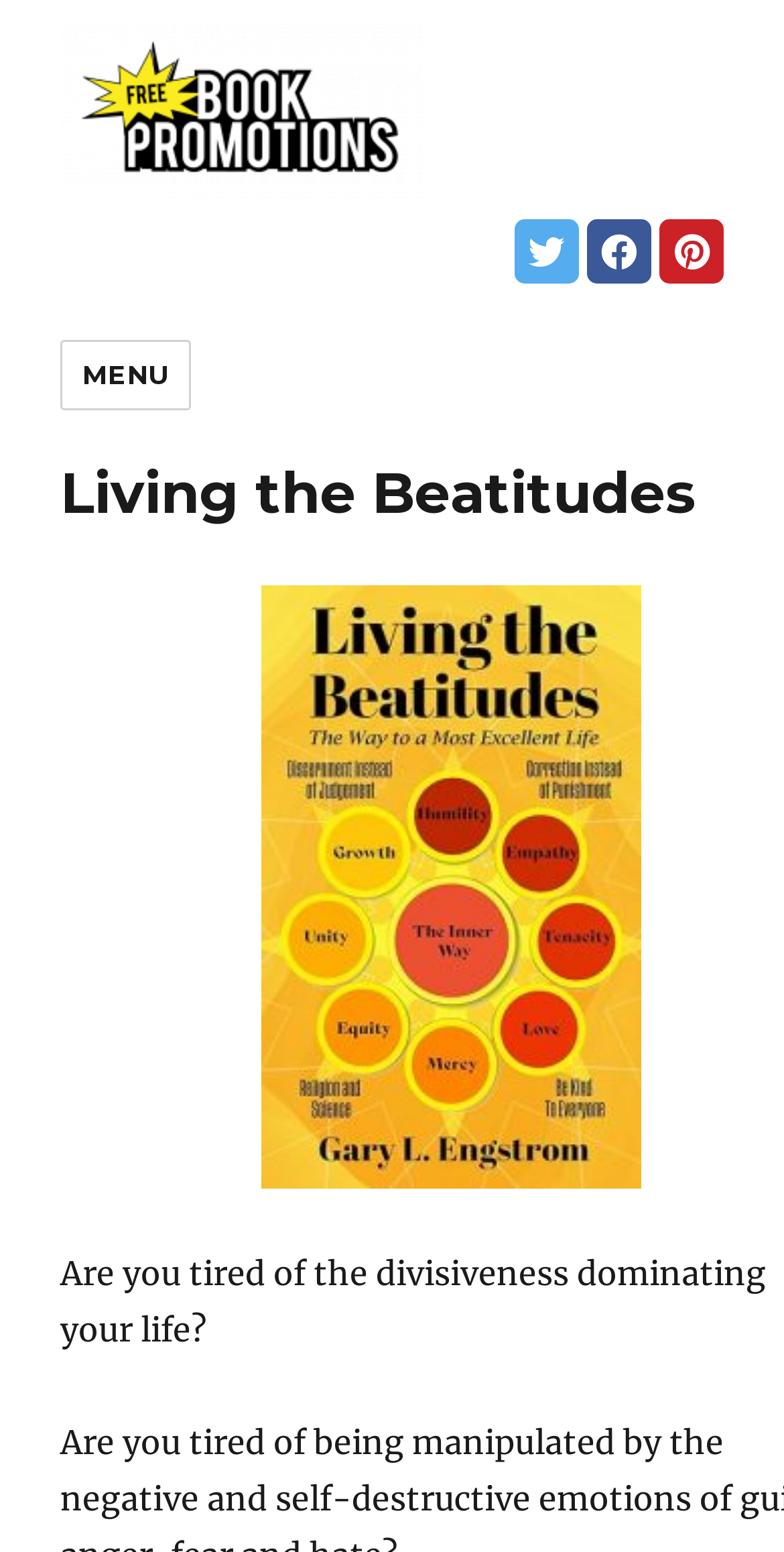What is the main topic of the webpage?
Provide a fully detailed and comprehensive answer to the question.

The main topic of the webpage can be inferred from the heading 'Living the Beatitudes' which is a prominent element on the webpage, and also from the context of the static text 'Are you tired of the divisiveness dominating your life?' which suggests that the webpage is related to a spiritual or self-help topic.